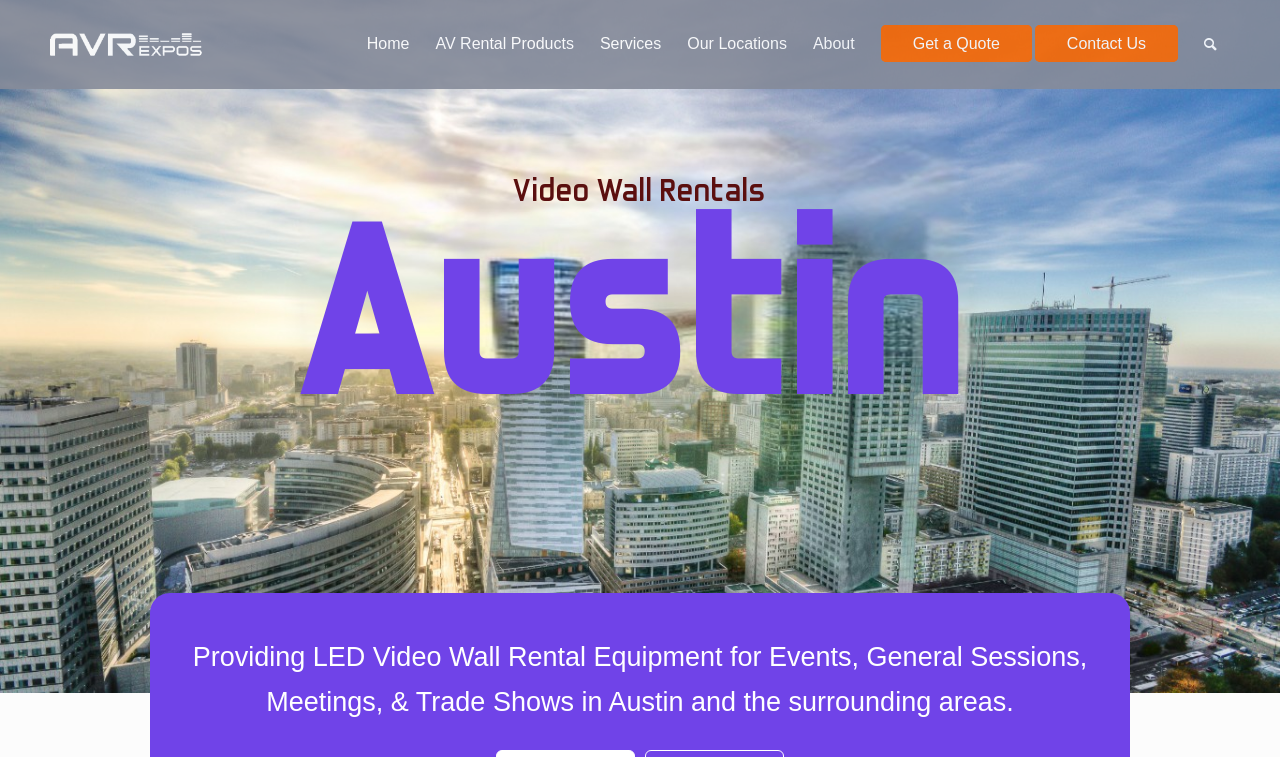Can you find the bounding box coordinates for the element to click on to achieve the instruction: "Click the Contact Us link"?

[0.808, 0.0, 0.93, 0.116]